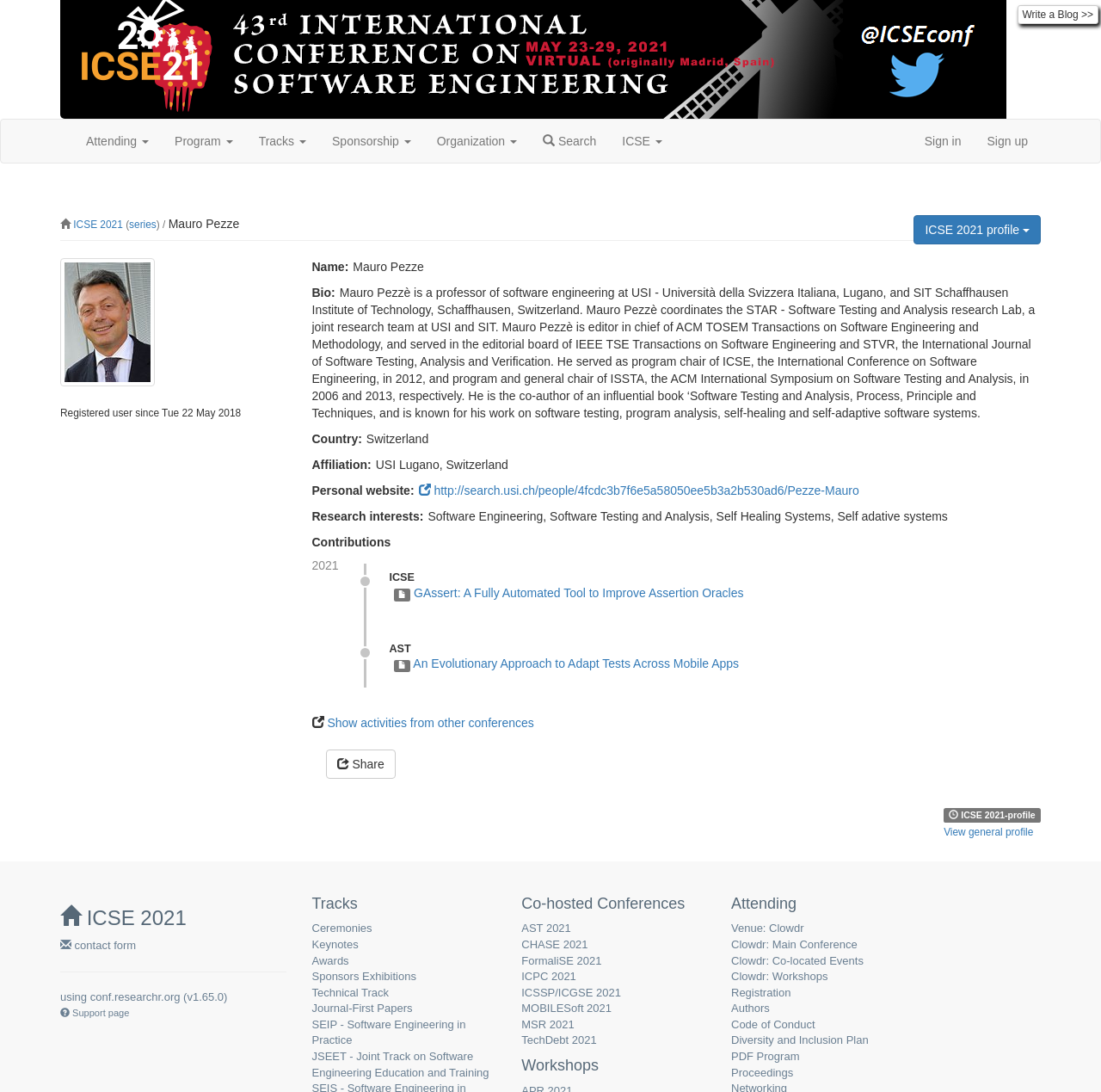What is the name of the organization where Mauro Pezzè works?
Analyze the image and deliver a detailed answer to the question.

The name of the organization where Mauro Pezzè works can be found in the section that describes his affiliation, where it says 'USI Lugano, Switzerland'.